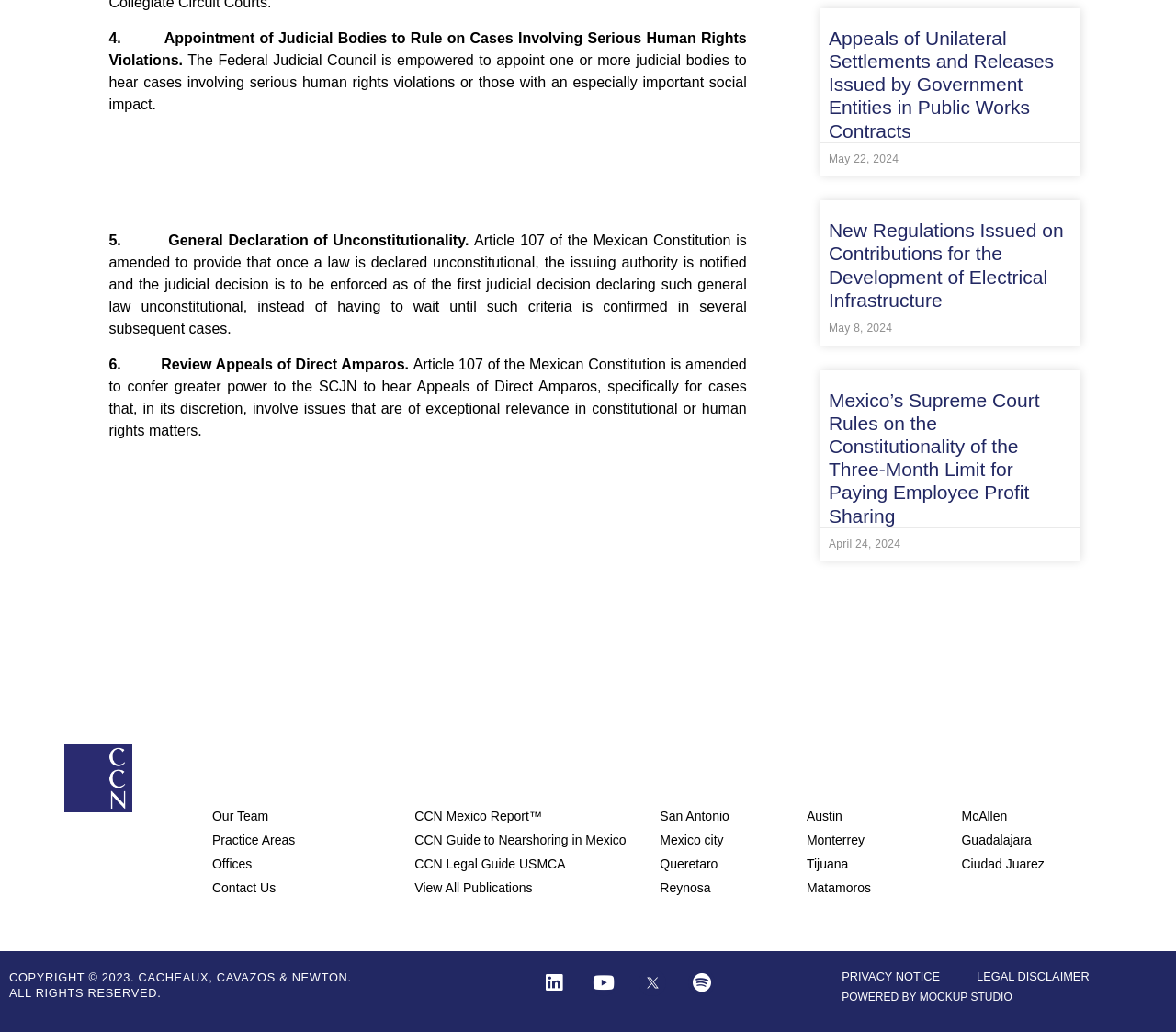Give a concise answer of one word or phrase to the question: 
What social media platforms are linked on the webpage?

Linkedin, Youtube, Spotify